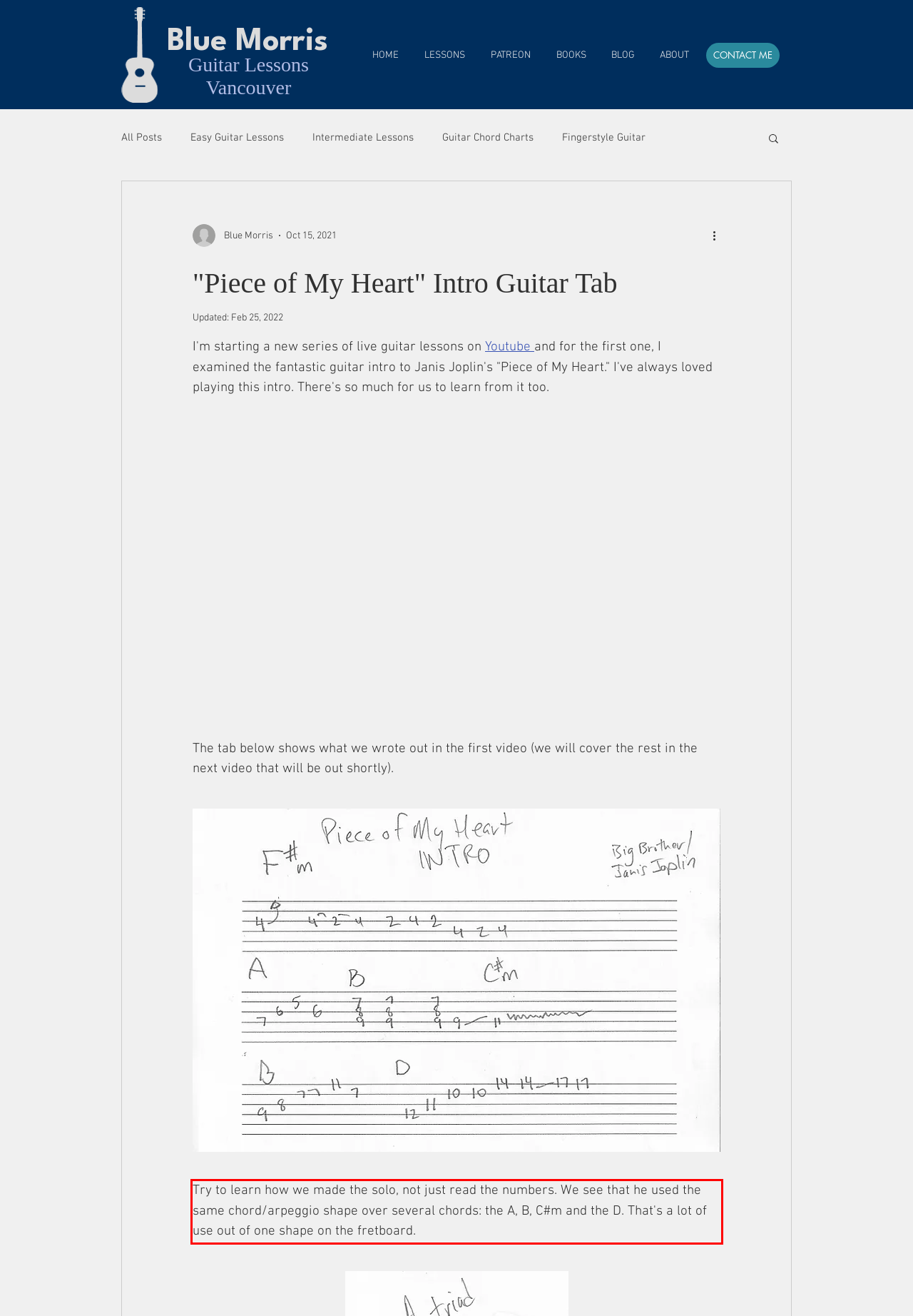Identify and transcribe the text content enclosed by the red bounding box in the given screenshot.

Try to learn how we made the solo, not just read the numbers. We see that he used the same chord/arpeggio shape over several chords: the A, B, C#m and the D. That's a lot of use out of one shape on the fretboard.